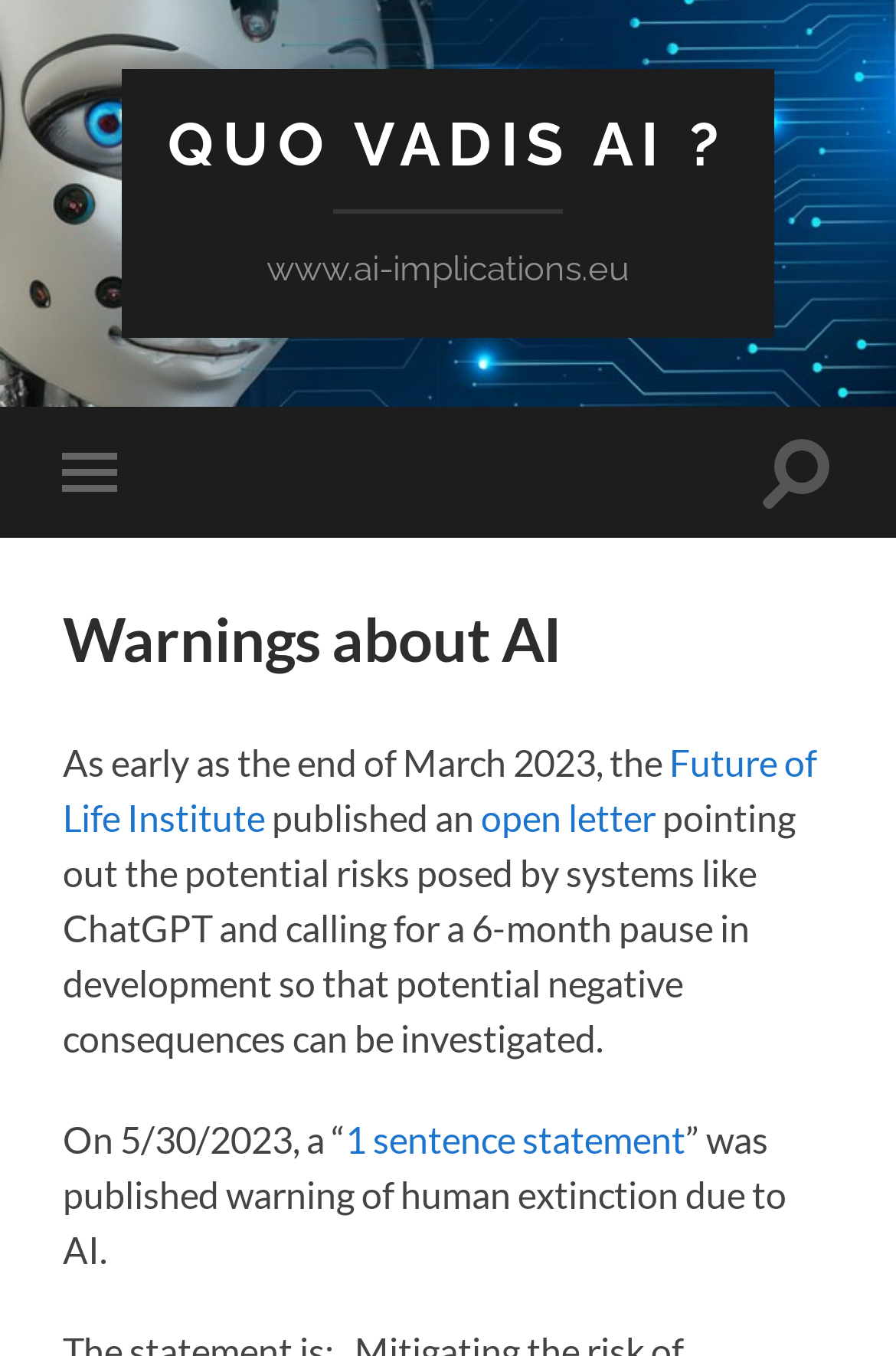Provide the bounding box coordinates for the UI element described in this sentence: "Toggle search field". The coordinates should be four float values between 0 and 1, i.e., [left, top, right, bottom].

[0.848, 0.3, 0.93, 0.397]